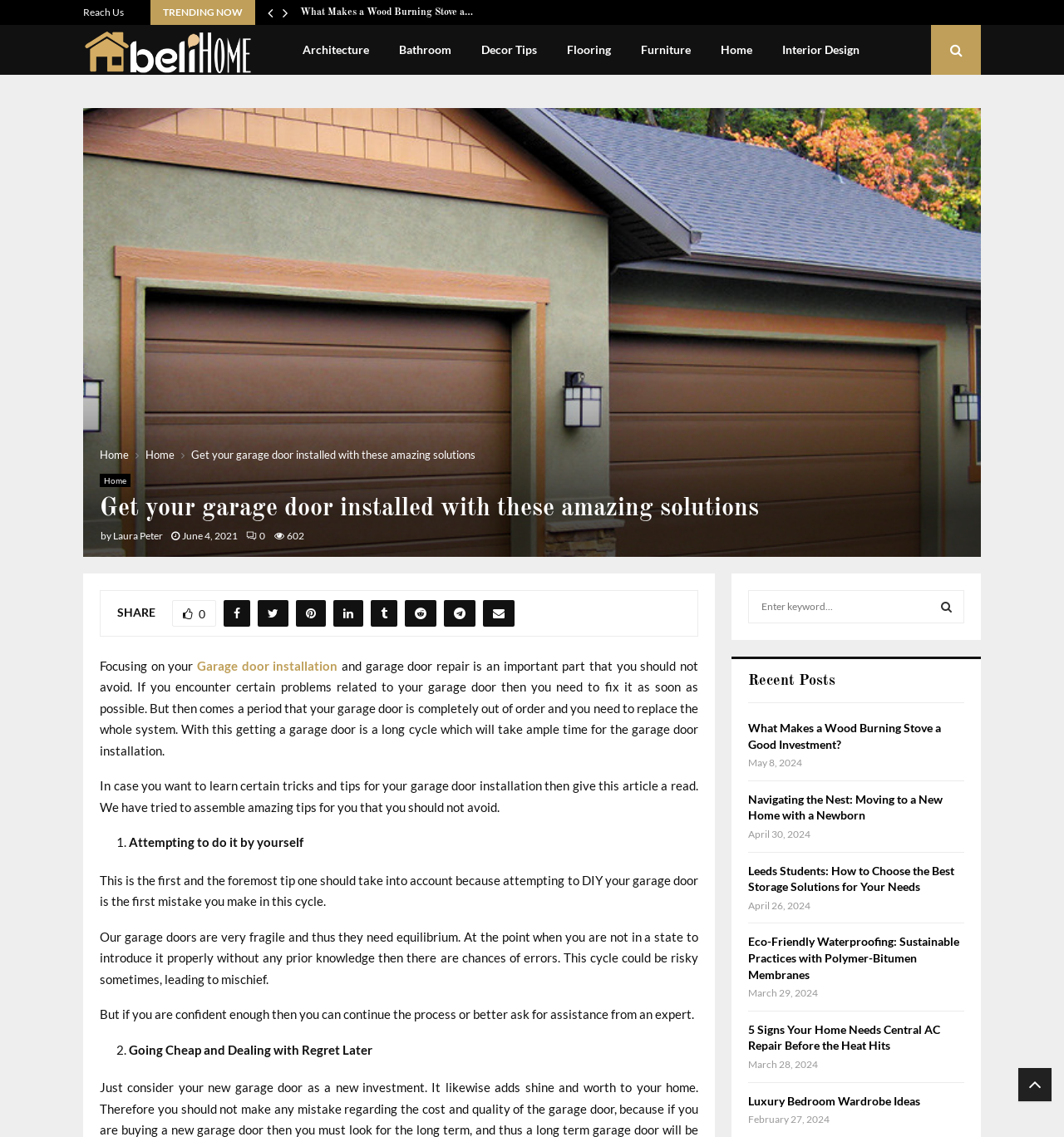Find the bounding box coordinates for the HTML element described in this sentence: "Flooring". Provide the coordinates as four float numbers between 0 and 1, in the format [left, top, right, bottom].

[0.519, 0.022, 0.588, 0.066]